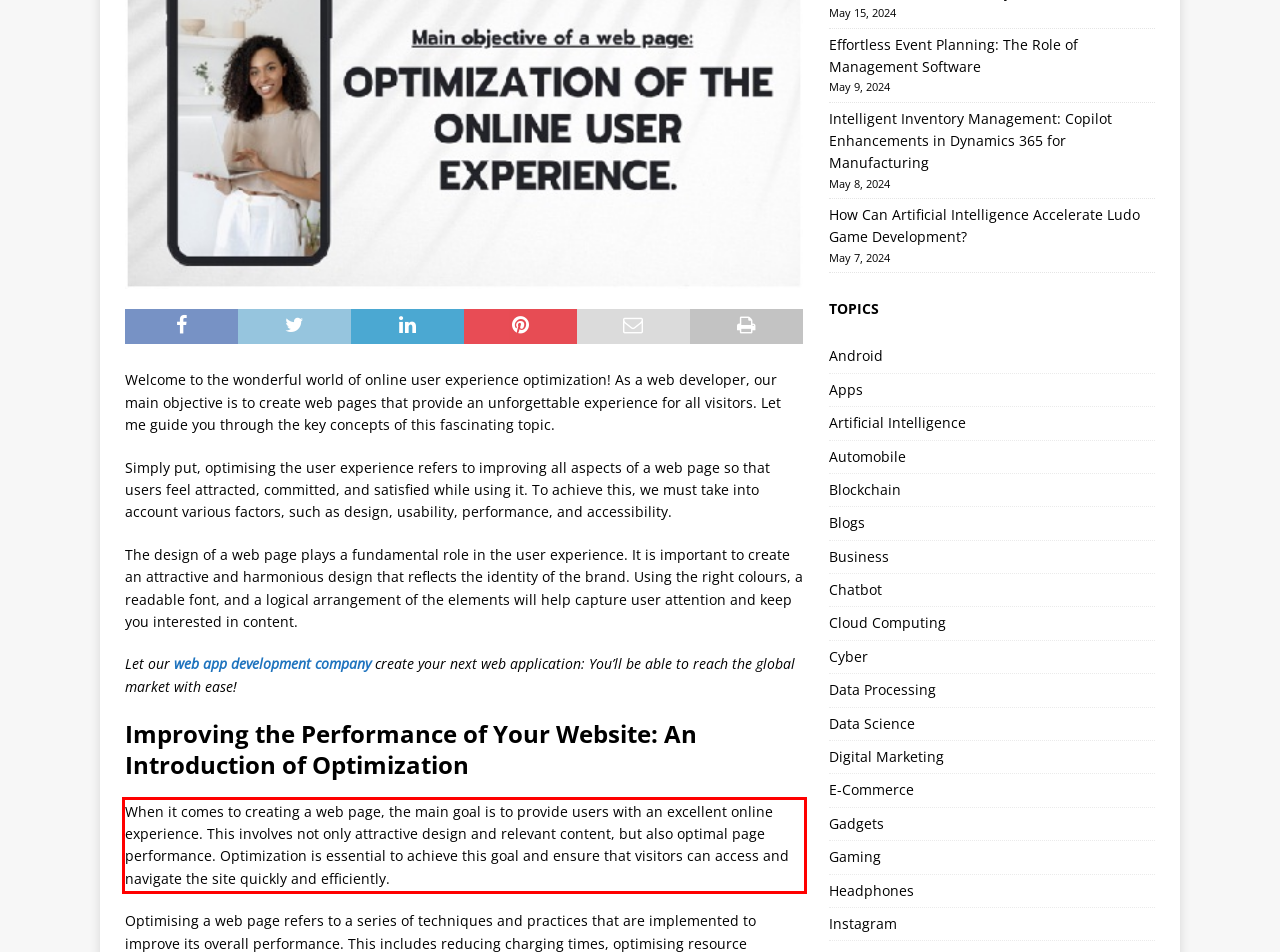In the screenshot of the webpage, find the red bounding box and perform OCR to obtain the text content restricted within this red bounding box.

When it comes to creating a web page, the main goal is to provide users with an excellent online experience. This involves not only attractive design and relevant content, but also optimal page performance. Optimization is essential to achieve this goal and ensure that visitors can access and navigate the site quickly and efficiently.